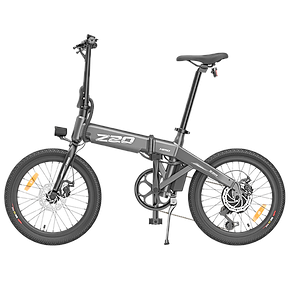What is the origin of the engineering quality?
Respond to the question with a single word or phrase according to the image.

German